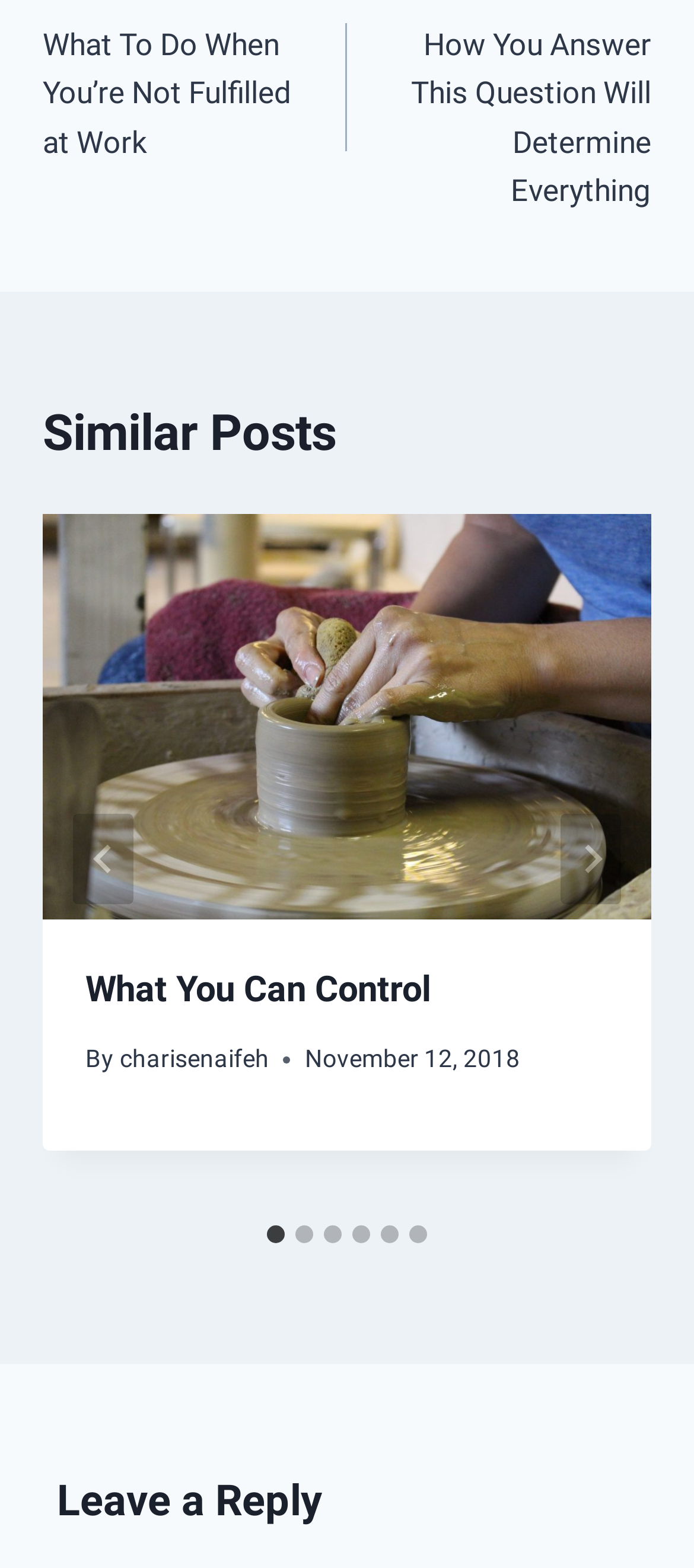Using the provided element description: "parent_node: What You Can Control", identify the bounding box coordinates. The coordinates should be four floats between 0 and 1 in the order [left, top, right, bottom].

[0.062, 0.328, 0.938, 0.586]